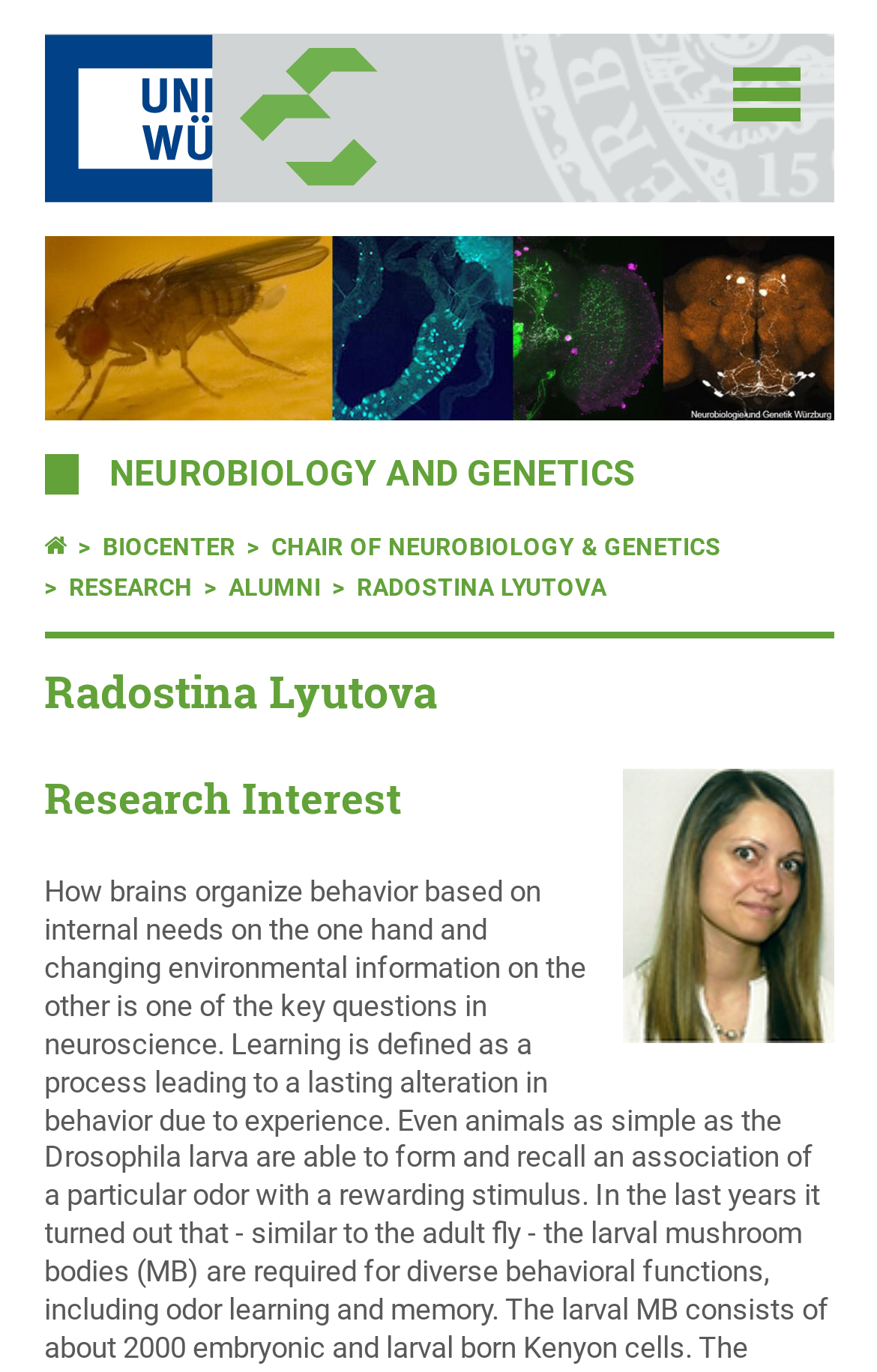Based on the image, give a detailed response to the question: What is the name of the person on this webpage?

I determined the answer by looking at the header element with the text 'Radostina Lyutova' which is a prominent element on the webpage, indicating that the webpage is about this person.